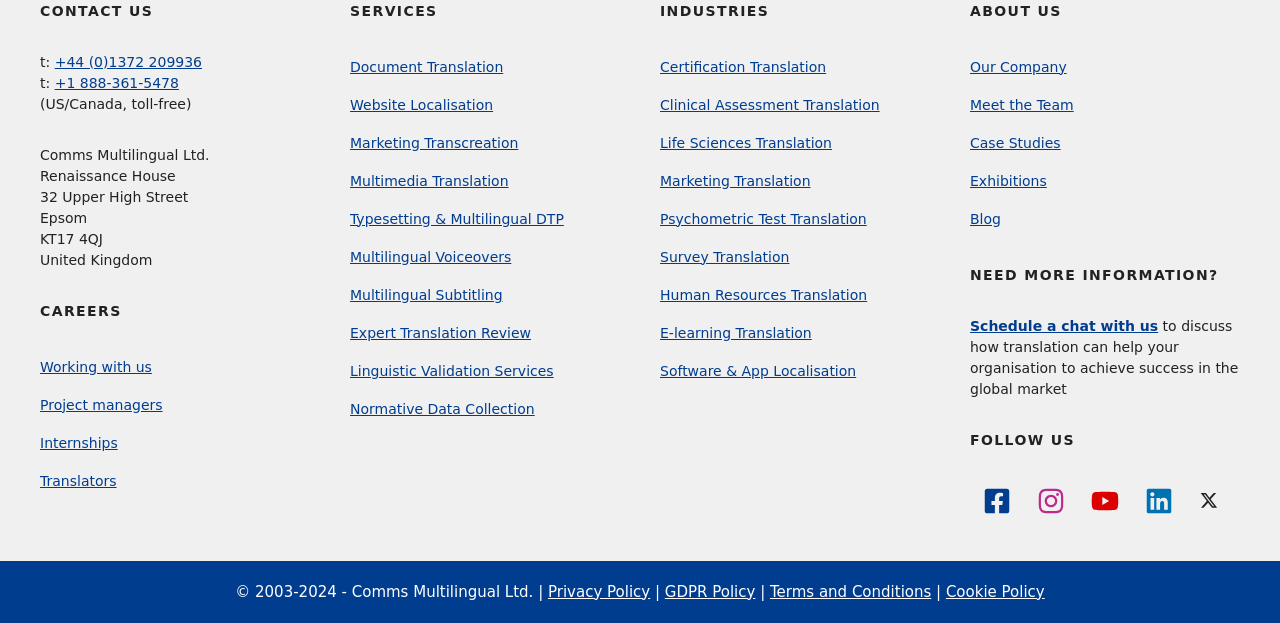Locate the bounding box coordinates of the clickable region necessary to complete the following instruction: "Click the 'Reviews' link". Provide the coordinates in the format of four float numbers between 0 and 1, i.e., [left, top, right, bottom].

None